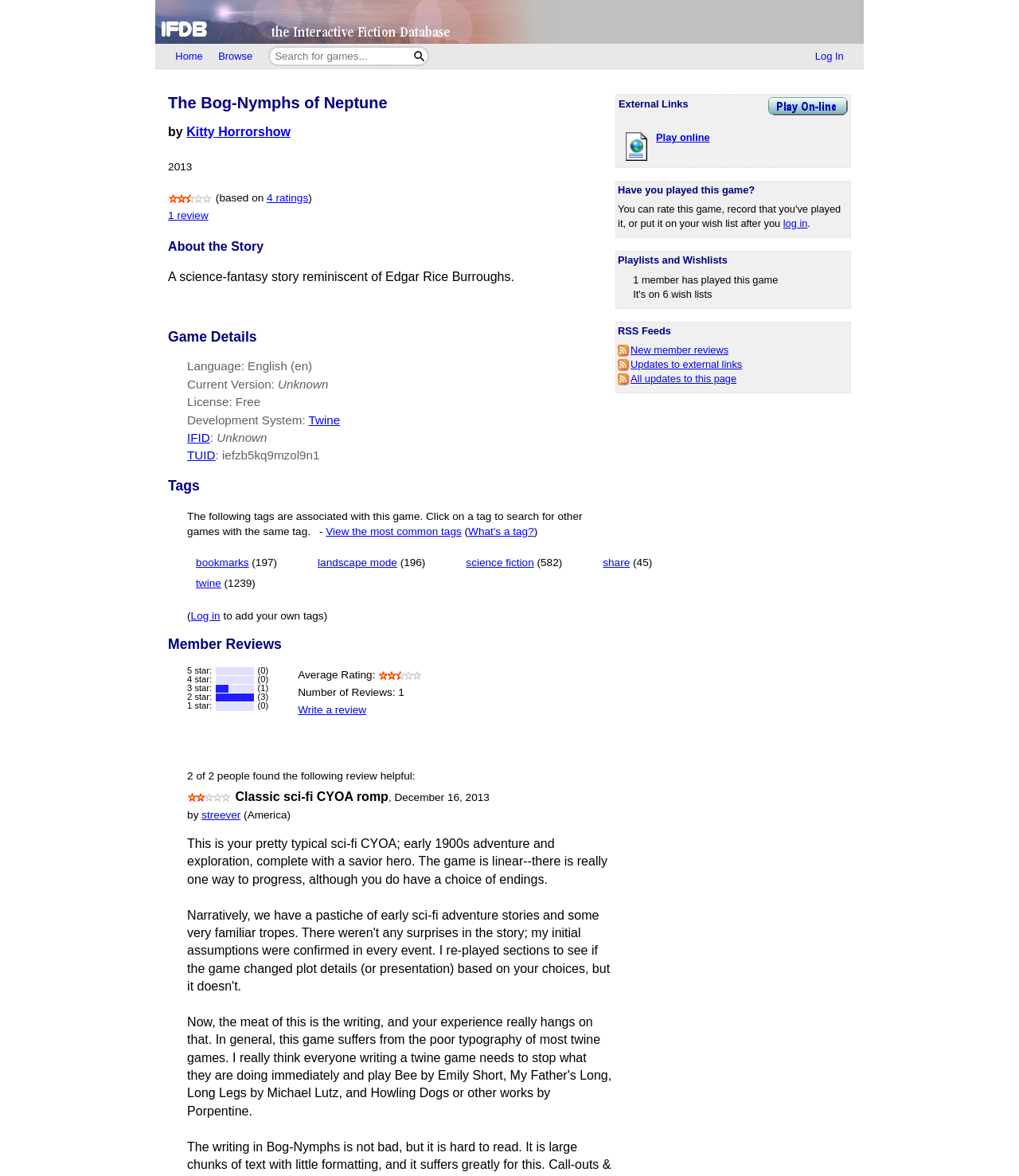Please predict the bounding box coordinates of the element's region where a click is necessary to complete the following instruction: "Log in". The coordinates should be represented by four float numbers between 0 and 1, i.e., [left, top, right, bottom].

[0.792, 0.038, 0.835, 0.057]